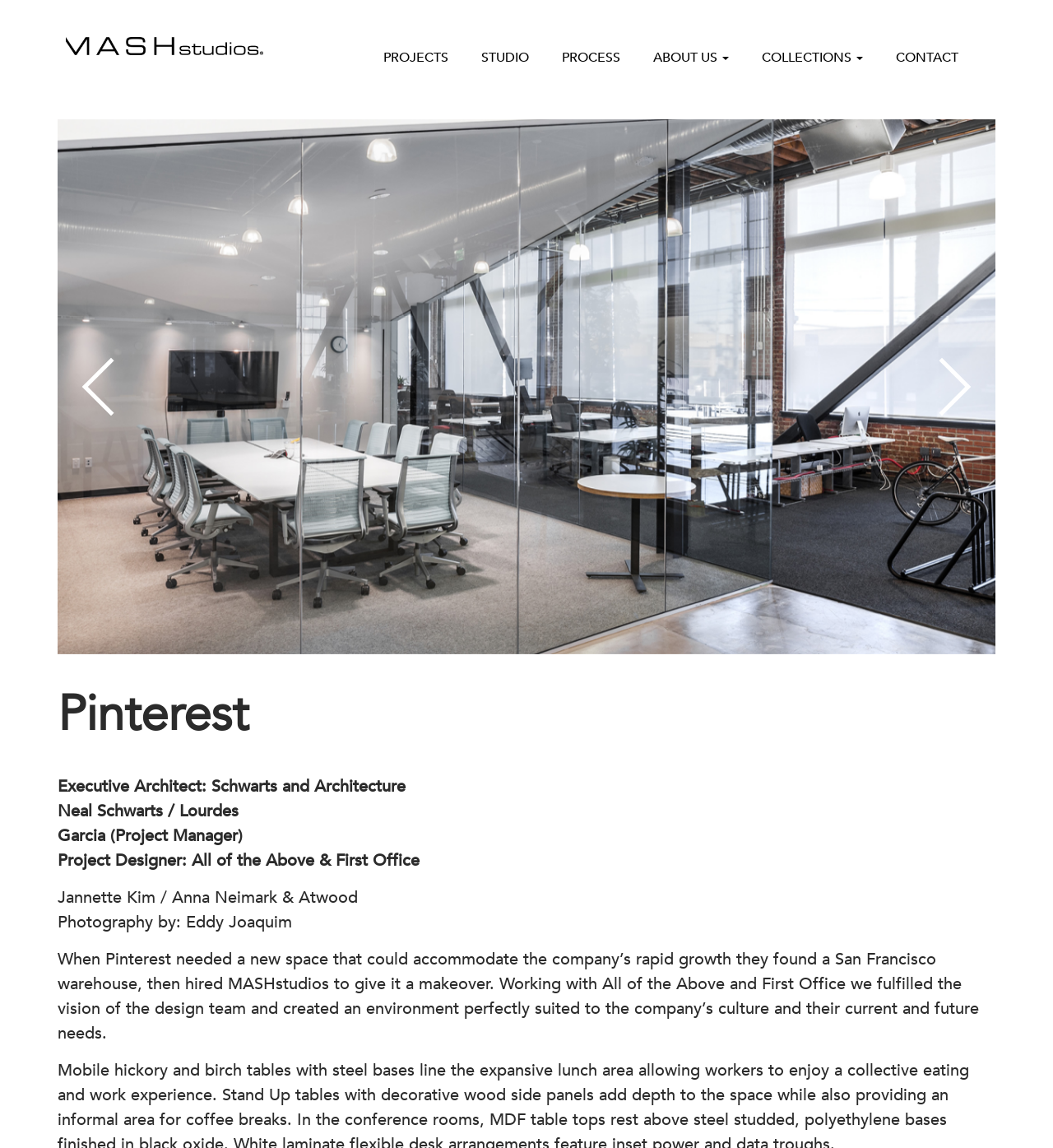What is the name of the photography studio?
Kindly offer a comprehensive and detailed response to the question.

I found the answer by looking at the static text elements on the webpage, specifically the one that says 'Photography by: Eddy Joaquim'. This text is likely to be a credit for the photography, and the name of the photography studio is Eddy Joaquim.